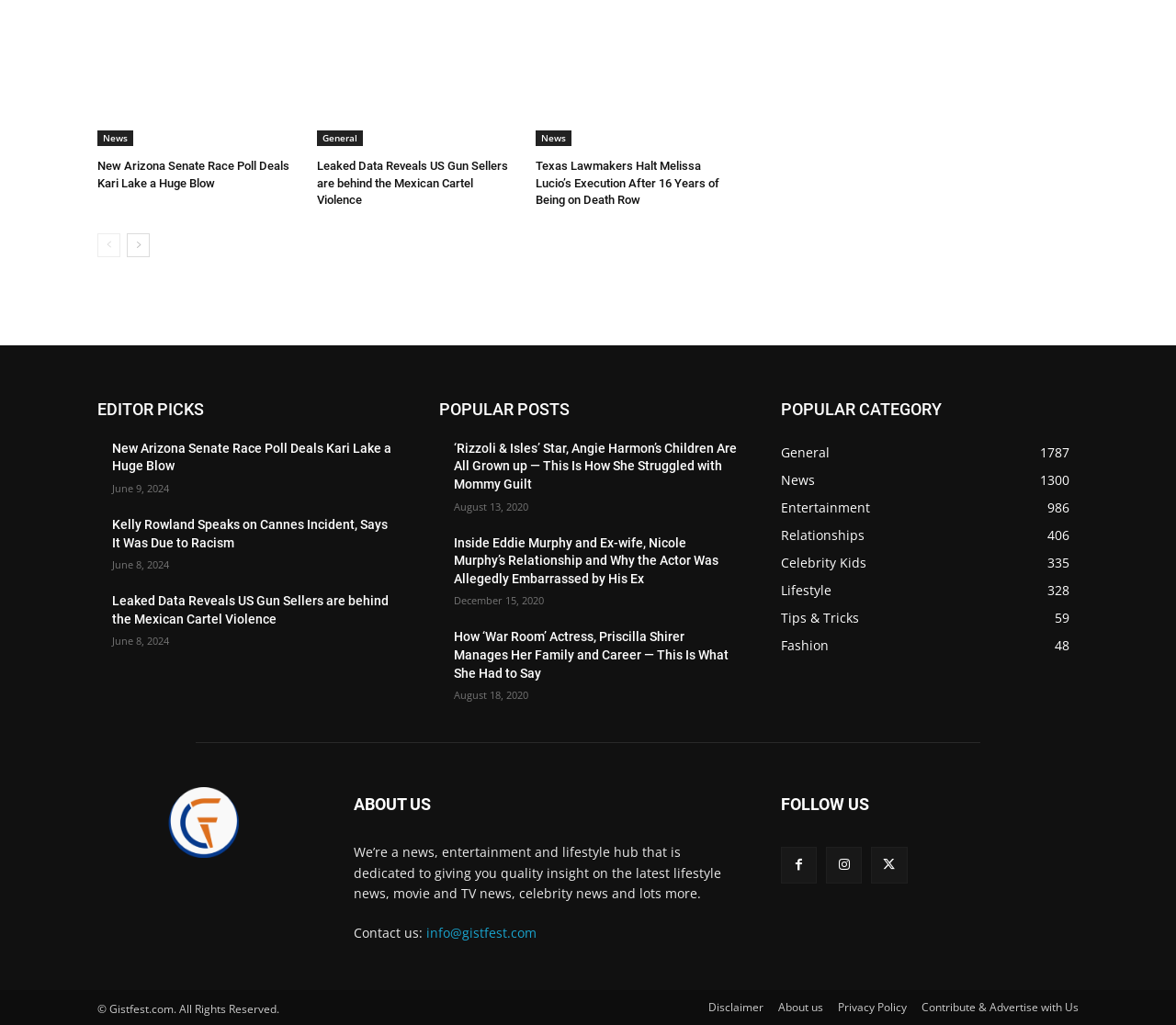Locate the bounding box coordinates of the region to be clicked to comply with the following instruction: "Go to the next page". The coordinates must be four float numbers between 0 and 1, in the form [left, top, right, bottom].

[0.108, 0.227, 0.127, 0.25]